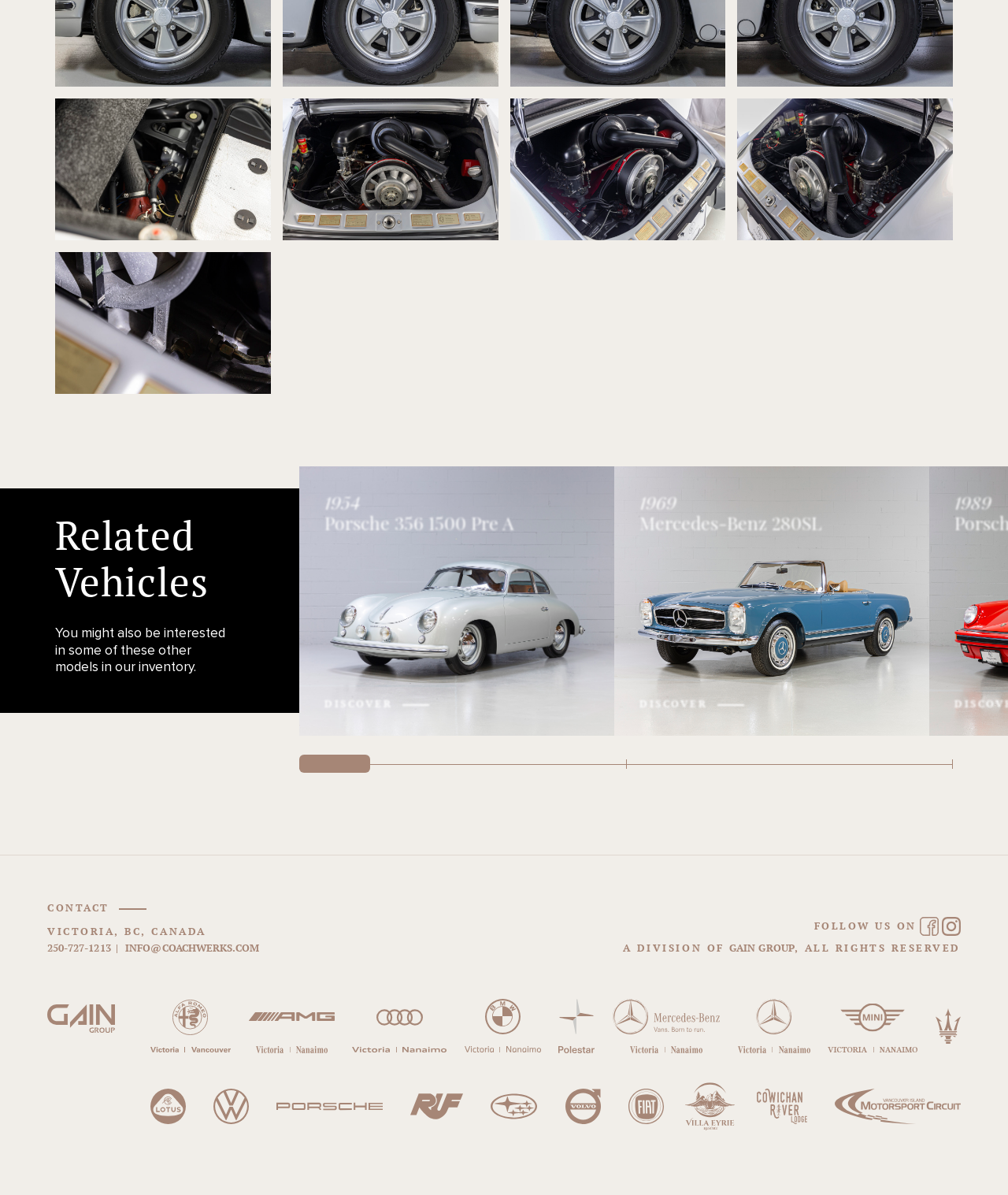Provide the bounding box coordinates of the area you need to click to execute the following instruction: "Follow Coachwerks Restoration on social media".

[0.912, 0.774, 0.931, 0.786]